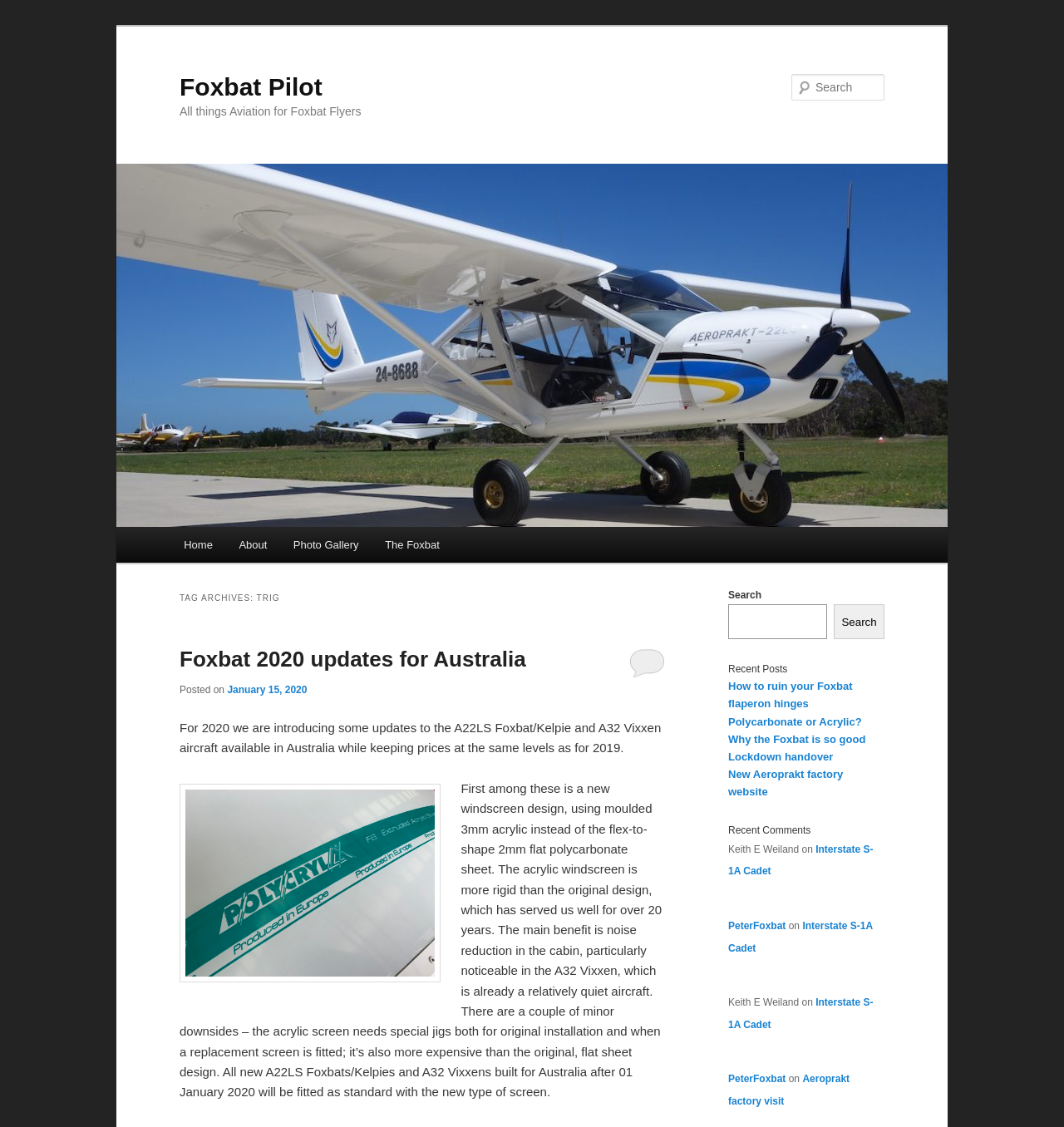Pinpoint the bounding box coordinates of the clickable area needed to execute the instruction: "View Photo Gallery". The coordinates should be specified as four float numbers between 0 and 1, i.e., [left, top, right, bottom].

[0.263, 0.467, 0.35, 0.499]